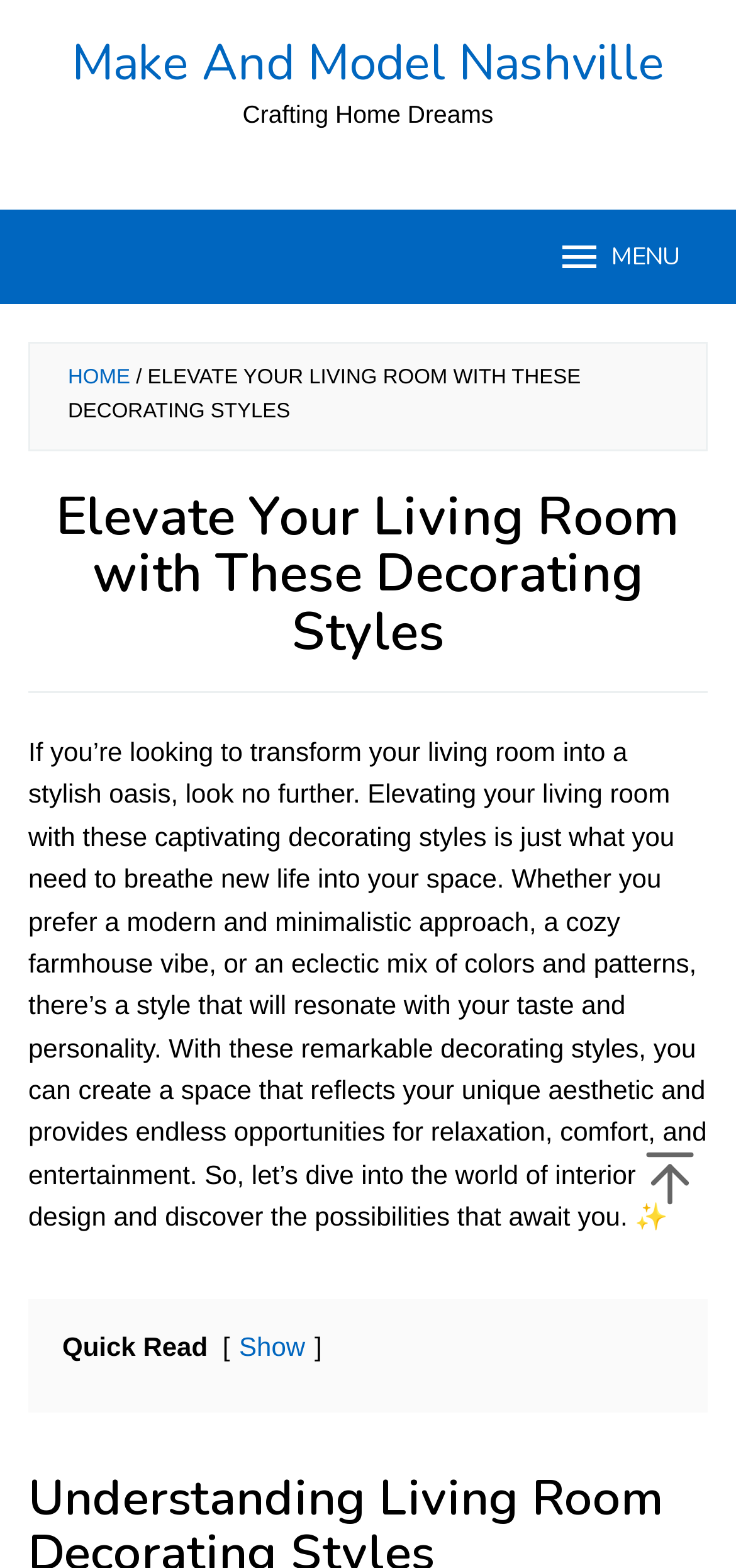Use the information in the screenshot to answer the question comprehensively: What is the name of the website?

I found the website name by looking at the top-left corner of the webpage, where it says 'Make And Model Nashville' in a link format.